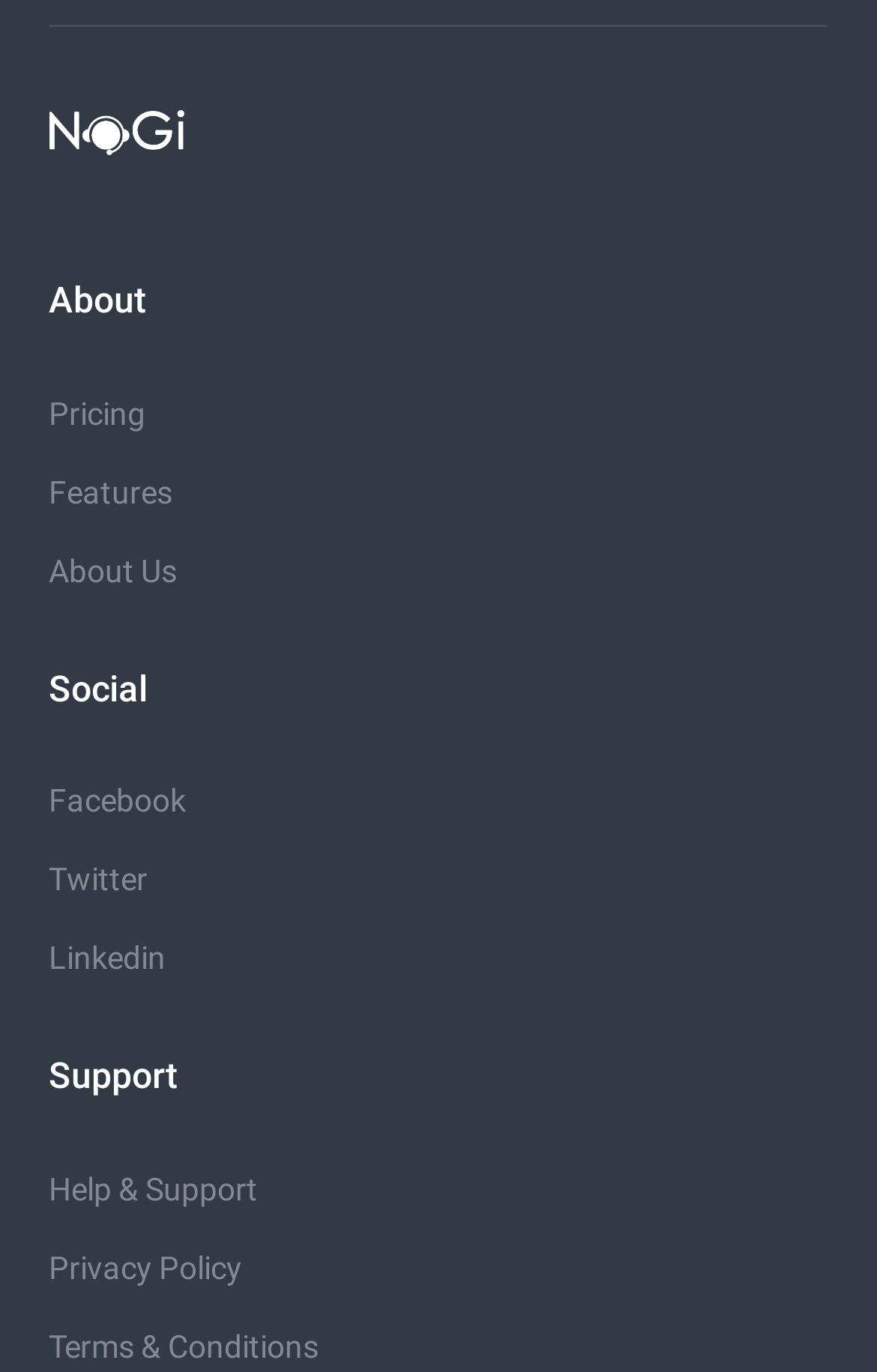Could you specify the bounding box coordinates for the clickable section to complete the following instruction: "view features"?

[0.056, 0.345, 0.197, 0.372]